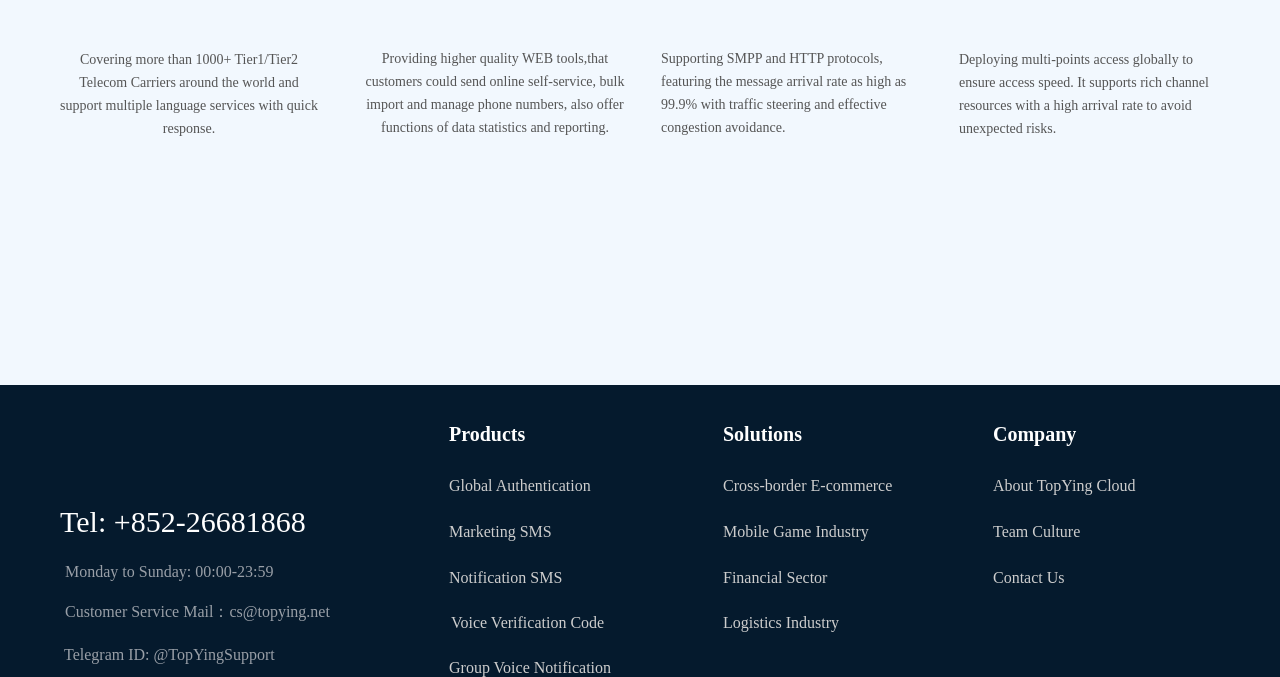How many language services does the company support?
Please respond to the question with as much detail as possible.

The company supports multiple language services, as stated in the first paragraph of the webpage, which describes the company's services.